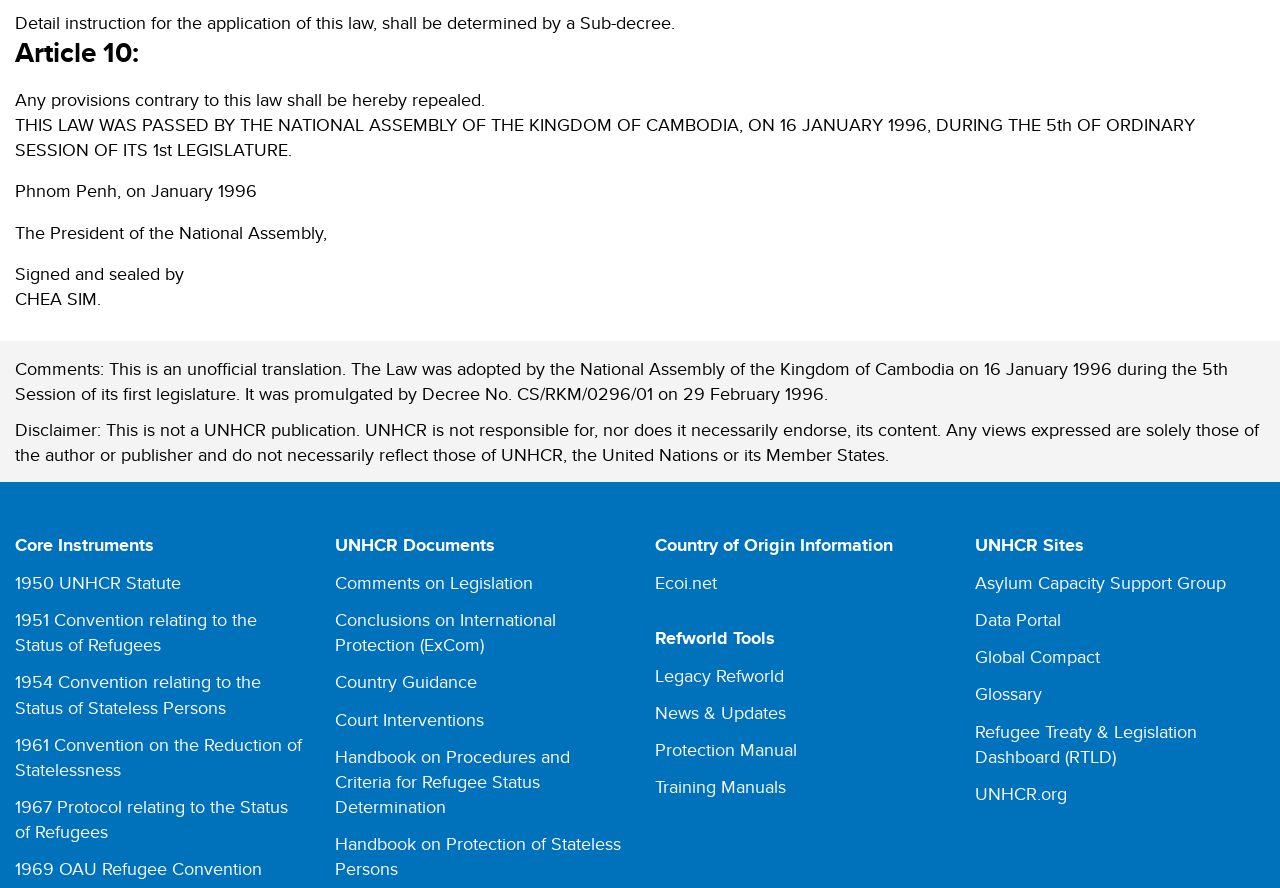Please find the bounding box coordinates of the element's region to be clicked to carry out this instruction: "Access 'Refworld Tools'".

[0.512, 0.704, 0.605, 0.733]